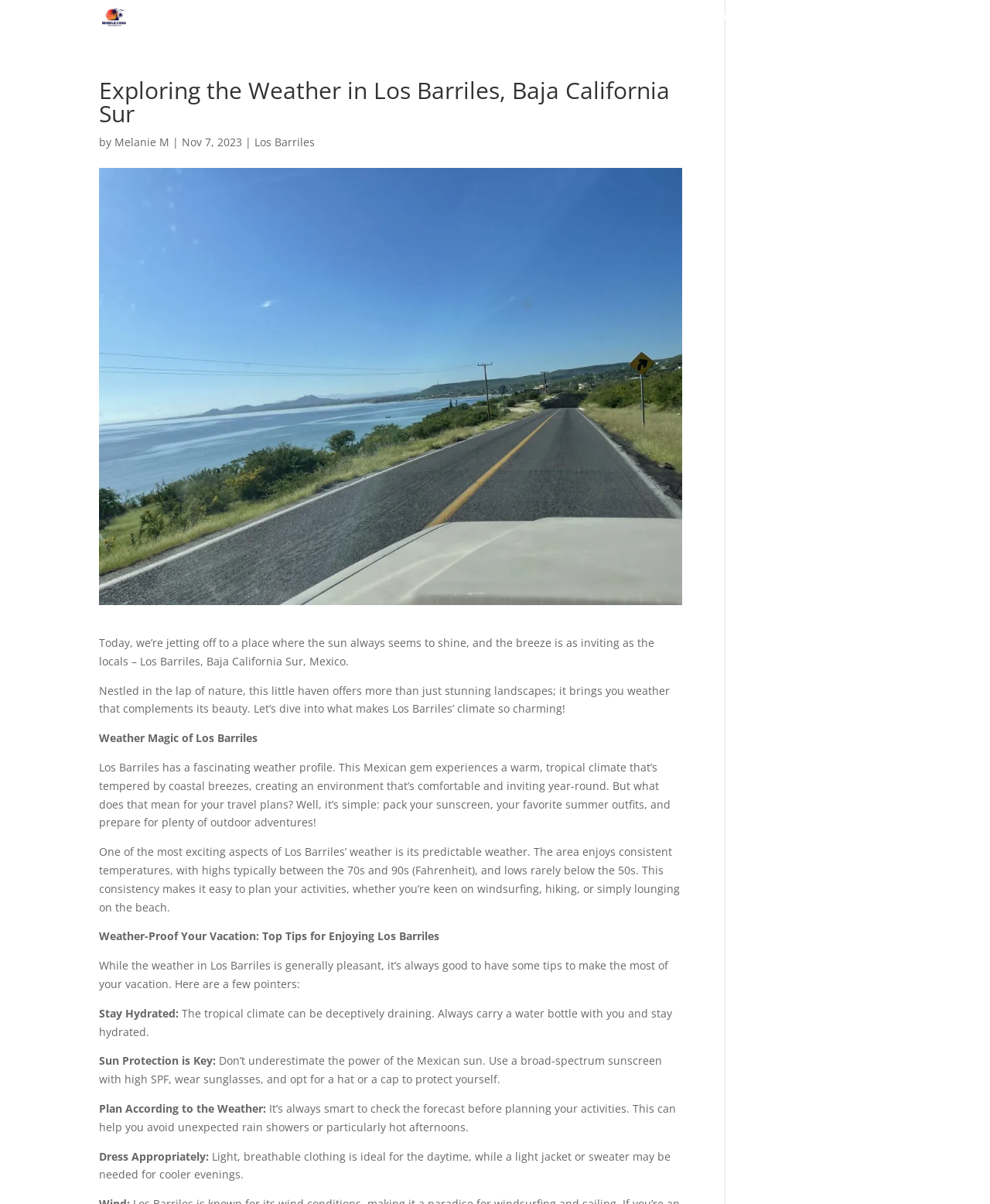Please give a concise answer to this question using a single word or phrase: 
What is the purpose of the article?

To explore the weather